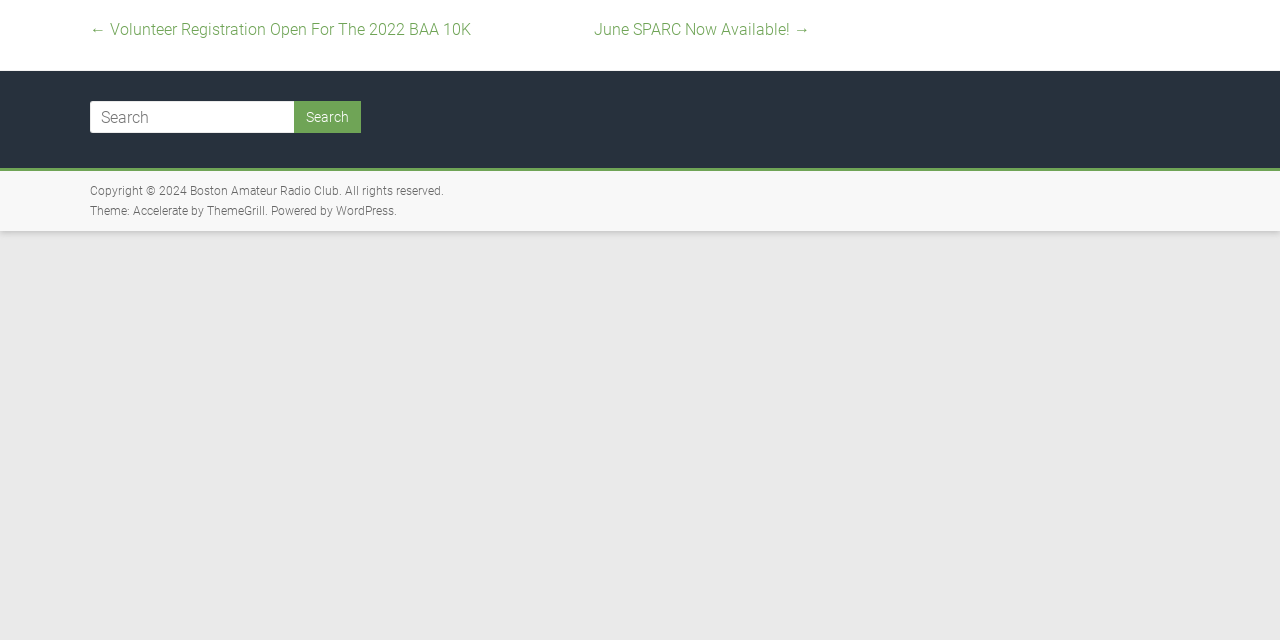Determine the bounding box coordinates for the UI element described. Format the coordinates as (top-left x, top-left y, bottom-right x, bottom-right y) and ensure all values are between 0 and 1. Element description: August 27, 2023February 22, 2024

None